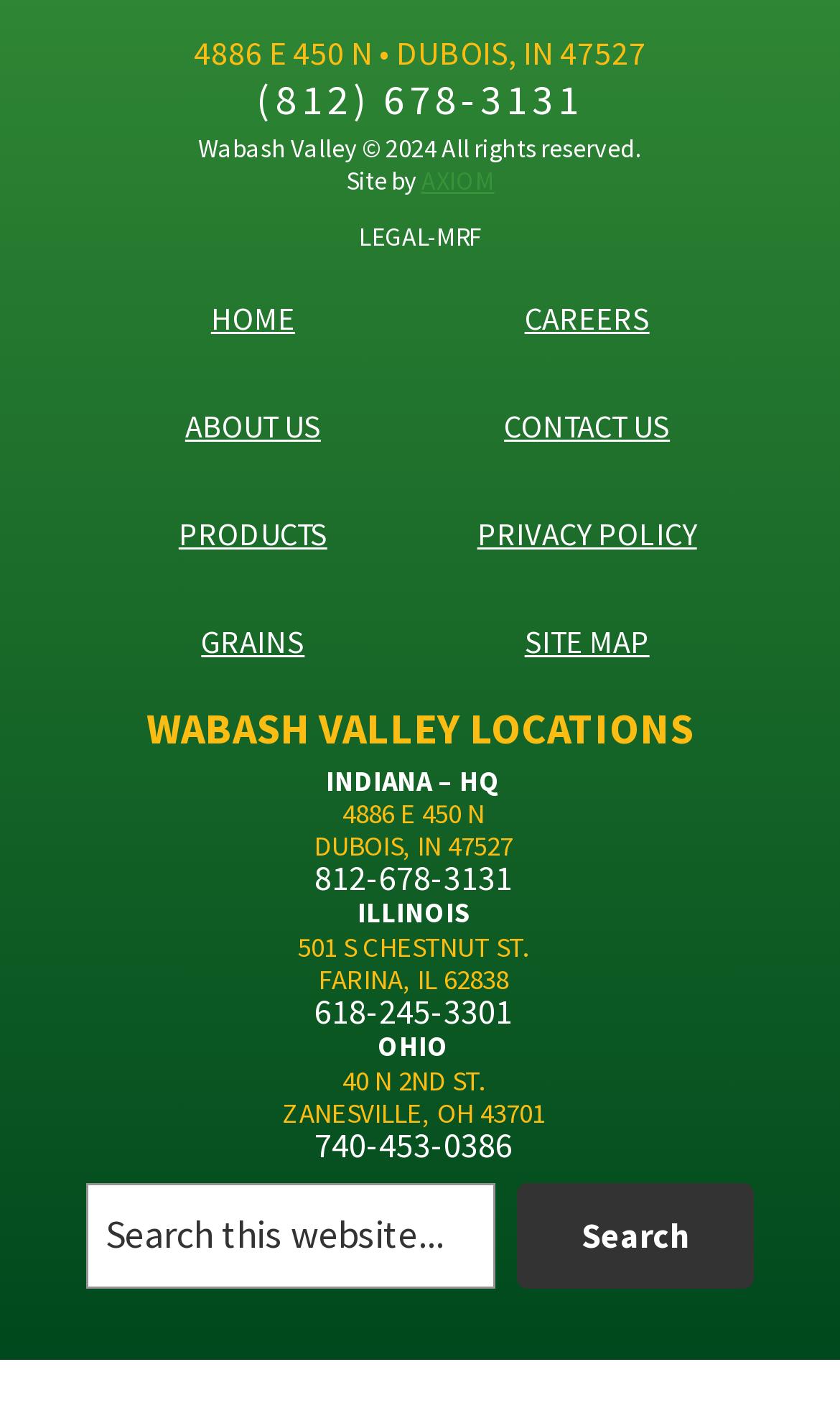Locate the bounding box coordinates of the element that should be clicked to execute the following instruction: "visit ABOUT US".

[0.22, 0.279, 0.382, 0.324]